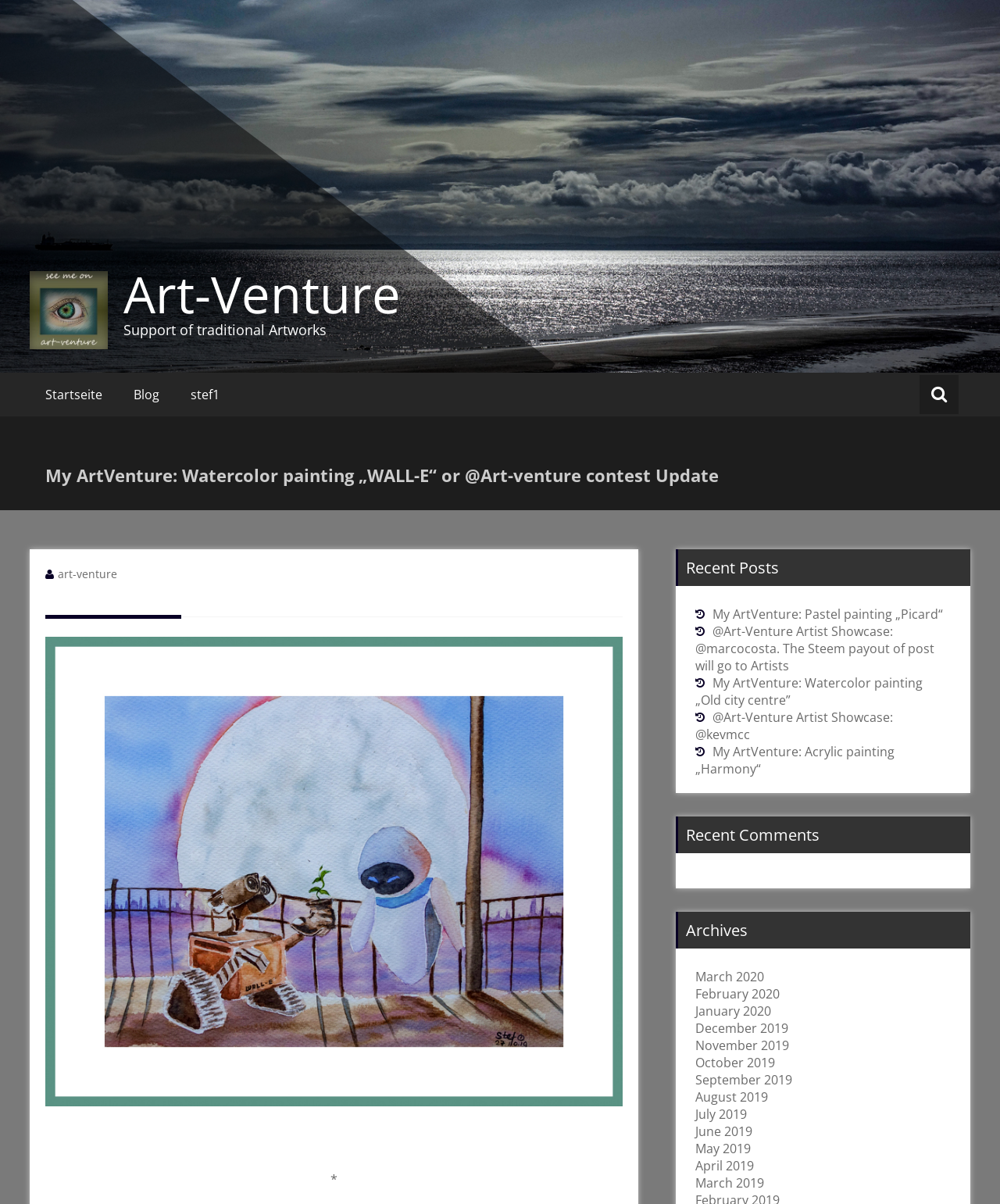Identify the bounding box coordinates for the element you need to click to achieve the following task: "Read the blog". The coordinates must be four float values ranging from 0 to 1, formatted as [left, top, right, bottom].

[0.118, 0.309, 0.175, 0.346]